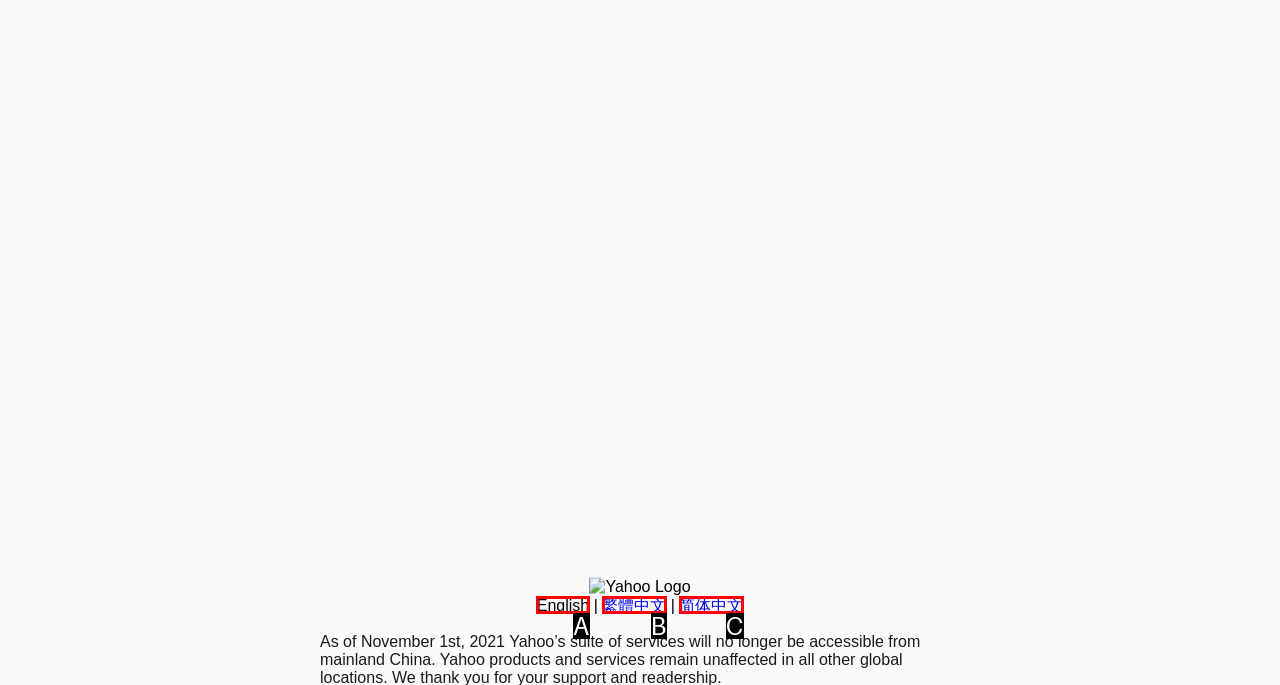From the given choices, determine which HTML element matches the description: 简体中文. Reply with the appropriate letter.

C